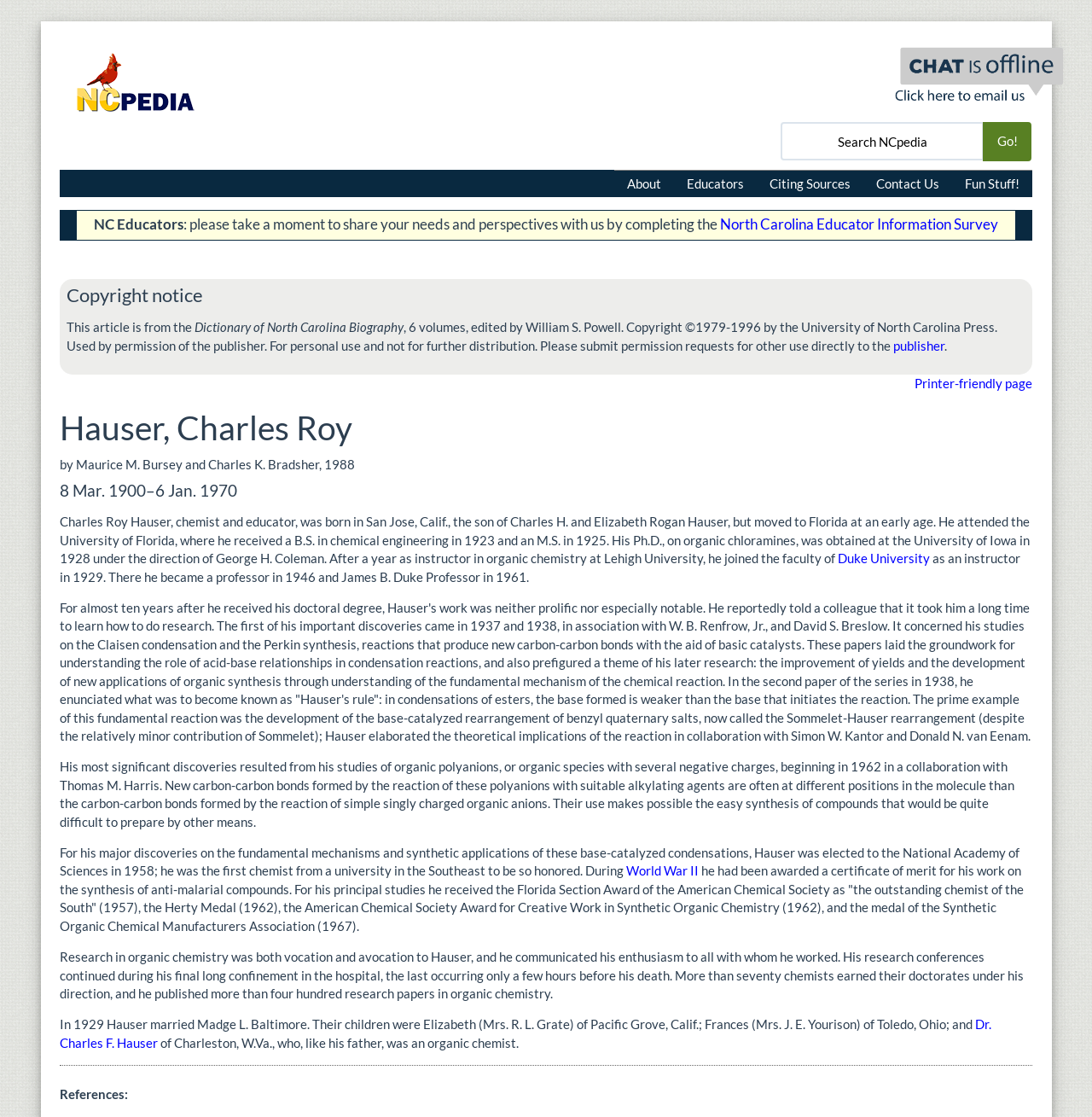What is the name of the reaction that Hauser elaborated on in collaboration with Simon W. Kantor and Donald N. van Eenam?
Using the image provided, answer with just one word or phrase.

Sommelet-Hauser rearrangement